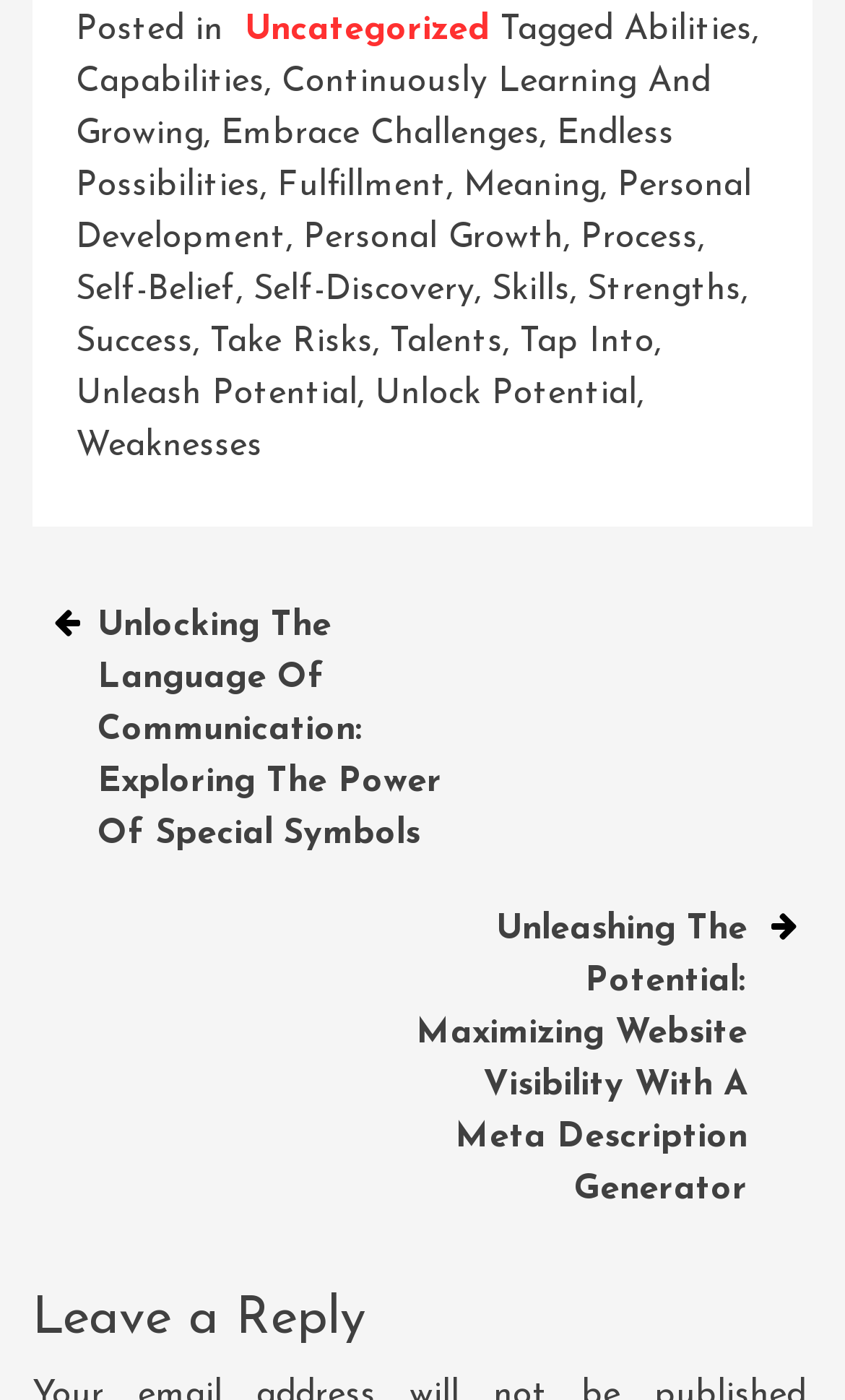Determine the bounding box coordinates of the region that needs to be clicked to achieve the task: "View the 'Unlocking The Language Of Communication' post".

[0.115, 0.429, 0.526, 0.614]